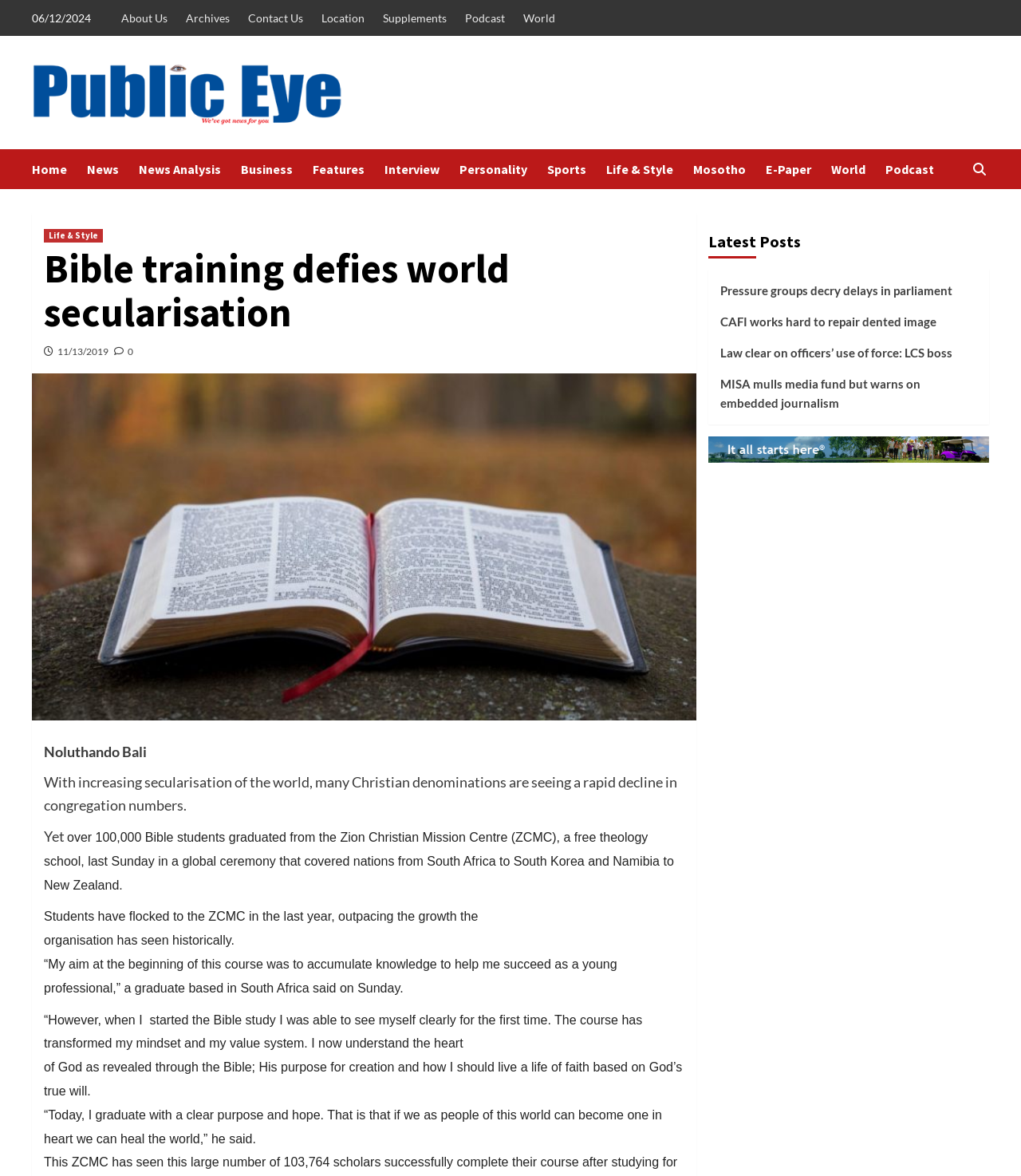Calculate the bounding box coordinates of the UI element given the description: "Life & Style".

[0.043, 0.195, 0.101, 0.206]